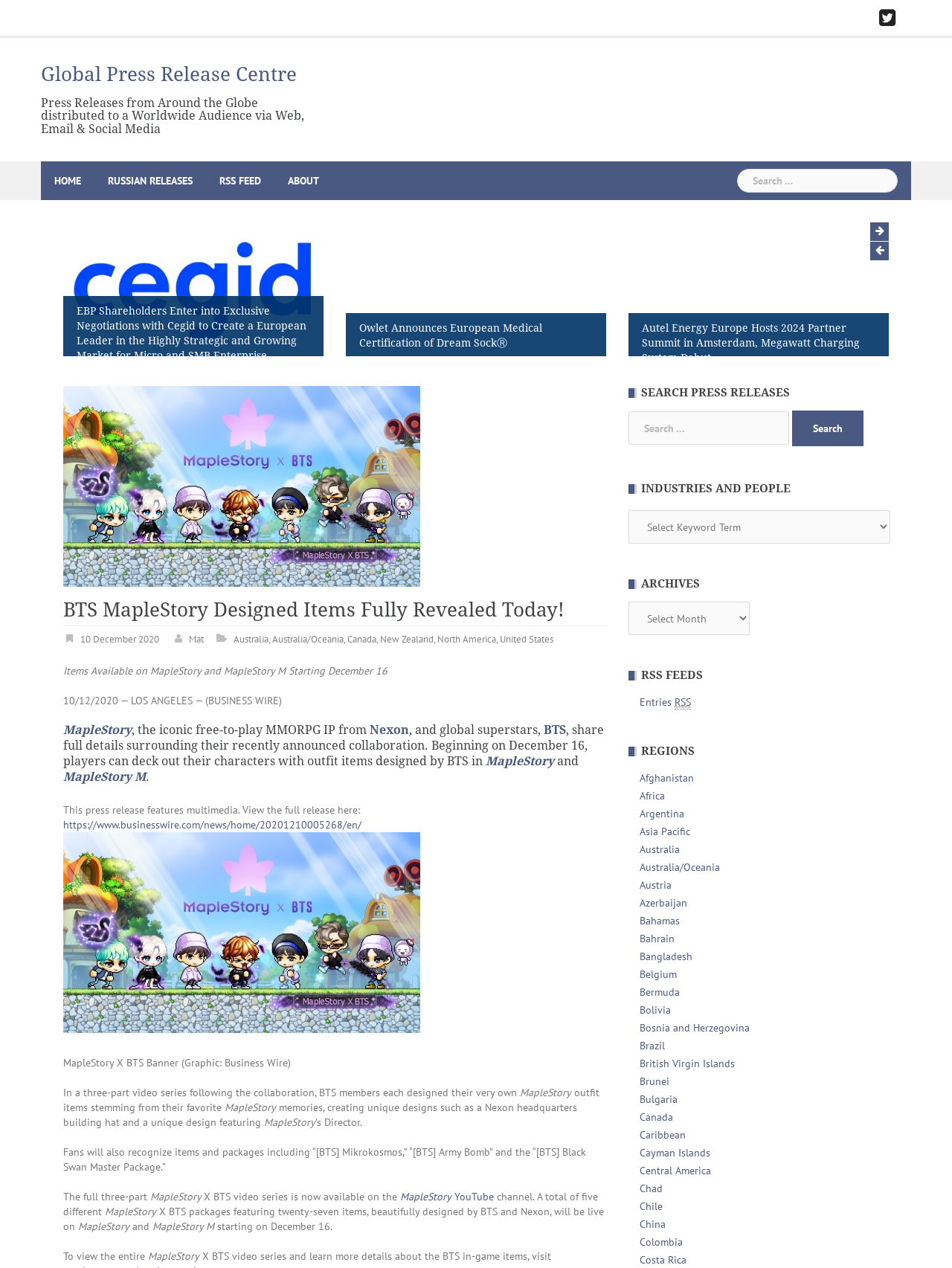Given the element description, predict the bounding box coordinates in the format (top-left x, top-left y, bottom-right x, bottom-right y). Make sure all values are between 0 and 1. Here is the element description: About

[0.302, 0.127, 0.335, 0.158]